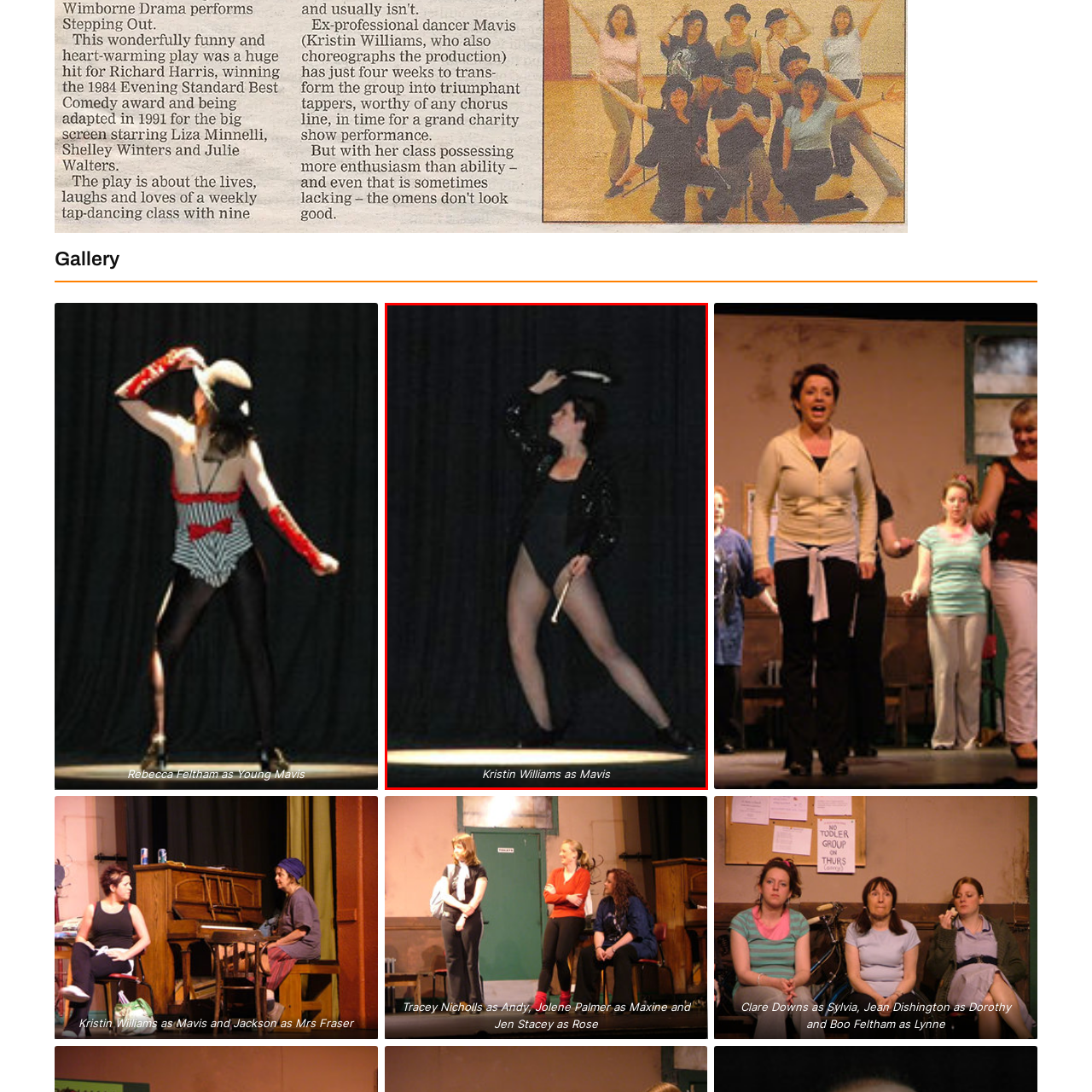Describe extensively the visual content inside the red marked area.

The image features Kristin Williams portraying the character Mavis, captured in a dynamic dance pose on stage. Dressed in a black sequined jacket and a leotard, she skillfully balances a hat on her head while holding a stick in her other hand, showcasing her performance flair. The backdrop is dark, emphasizing her presence and the glamour of the moment. This vibrant depiction reflects the theatrical essence of Mavis, highlighting both grace and energy in her performance.